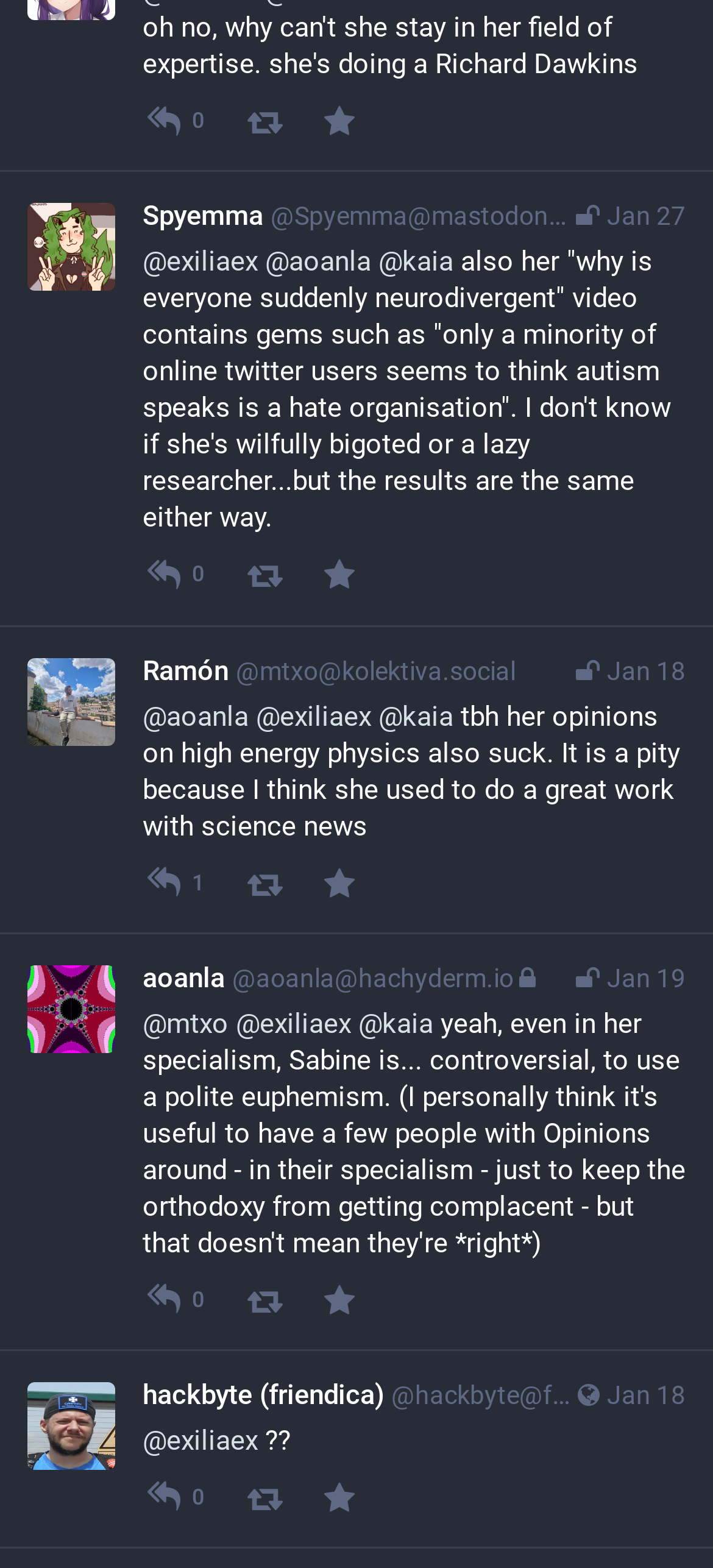Give a one-word or phrase response to the following question: How many posts are displayed on this page?

15